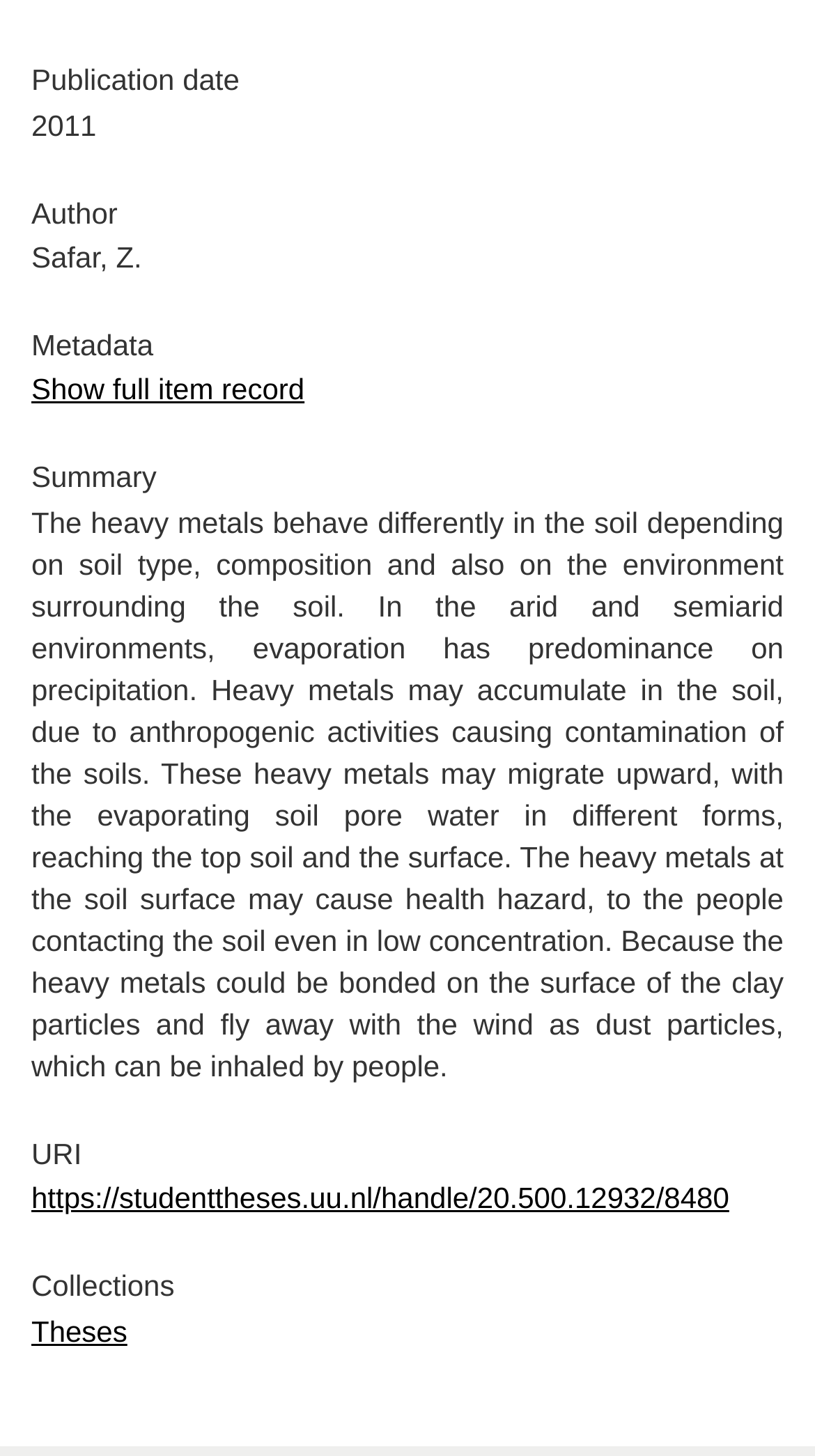Highlight the bounding box of the UI element that corresponds to this description: "Theses".

[0.038, 0.902, 0.156, 0.925]